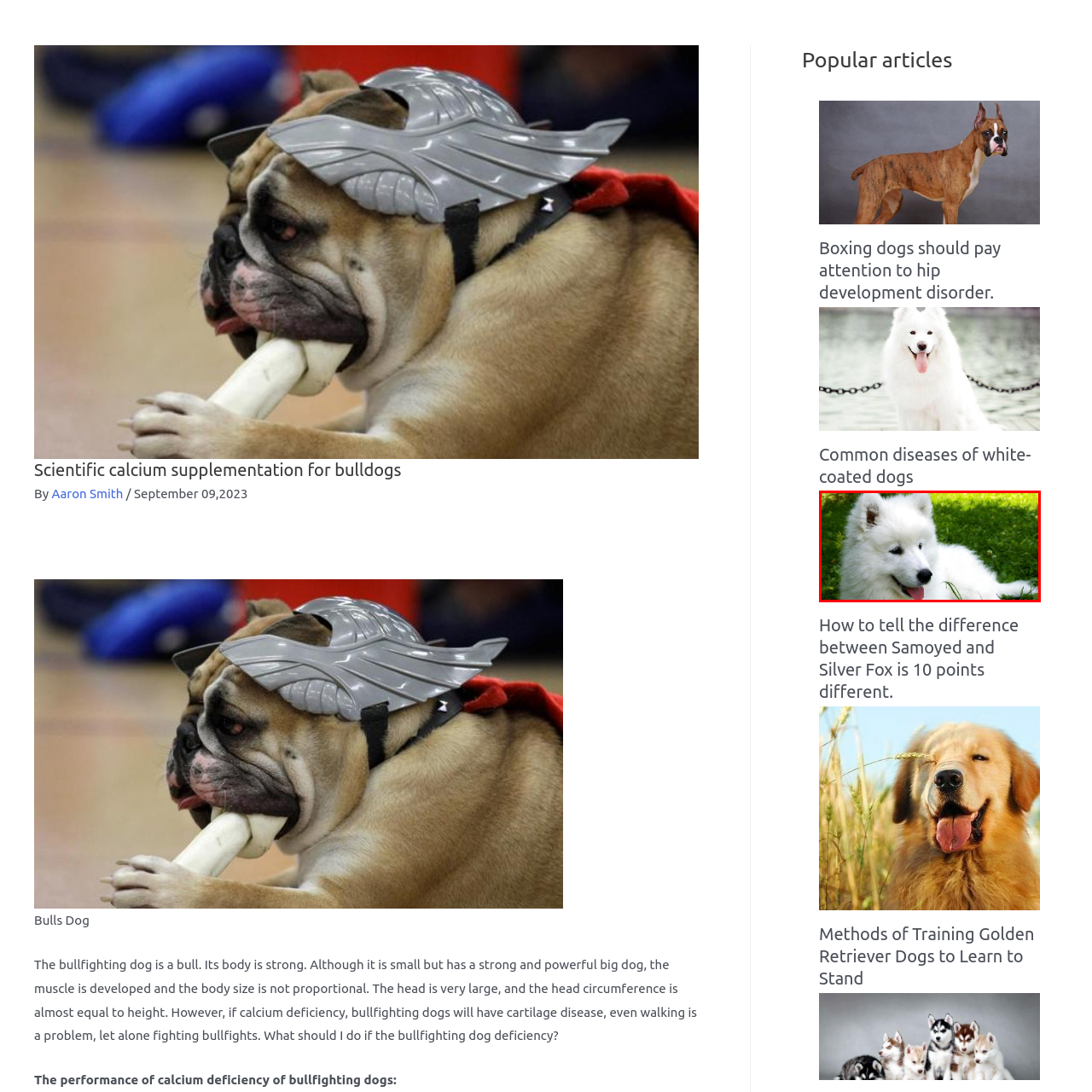Please examine the image highlighted by the red rectangle and provide a comprehensive answer to the following question based on the visual information present:
What is the temperament of Samoyeds?

According to the caption, Samoyeds are 'known for their friendly temperament and striking appearance', which suggests that they have a friendly nature.